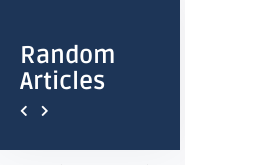Please answer the following question as detailed as possible based on the image: 
What is the purpose of the arrows in the section?

The arrows in the section serve as an interactive feature, allowing users to easily access a diverse range of topics by navigating between different articles, which enhances user engagement and potentially broadens the reader's interests.